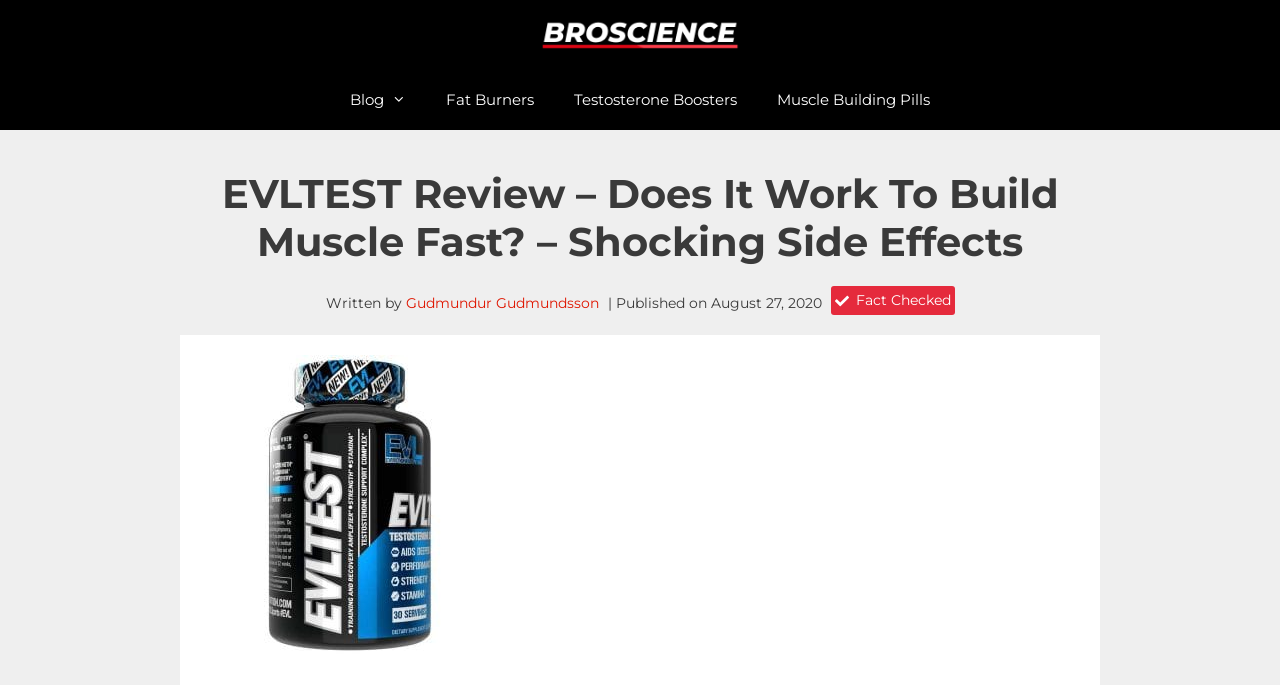Please identify the webpage's heading and generate its text content.

EVLTEST Review – Does It Work To Build Muscle Fast? – Shocking Side Effects